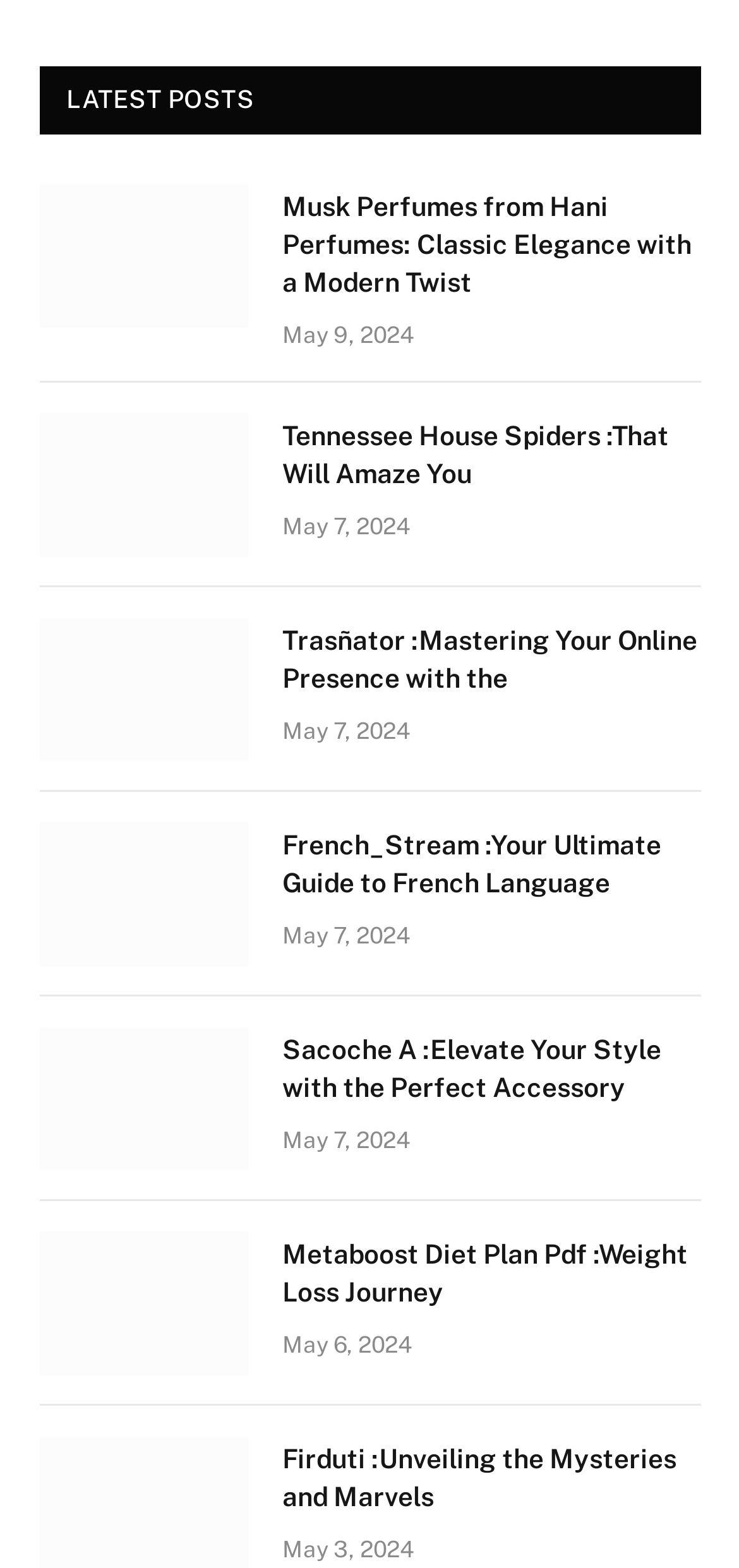Locate the bounding box coordinates of the clickable area to execute the instruction: "Check the post about Metaboost Diet Plan Pdf". Provide the coordinates as four float numbers between 0 and 1, represented as [left, top, right, bottom].

[0.054, 0.785, 0.336, 0.877]